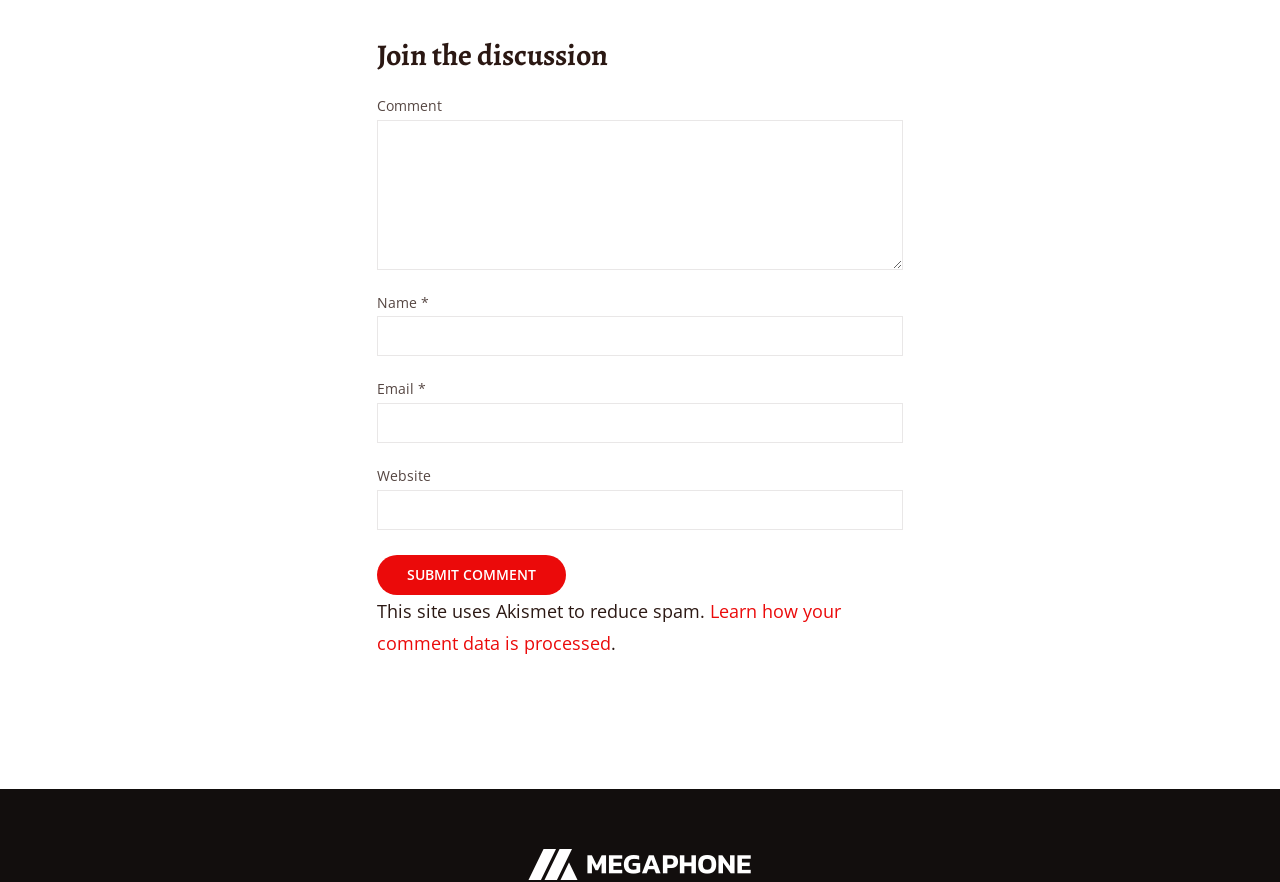What is the function of the button?
Refer to the image and answer the question using a single word or phrase.

To submit a comment